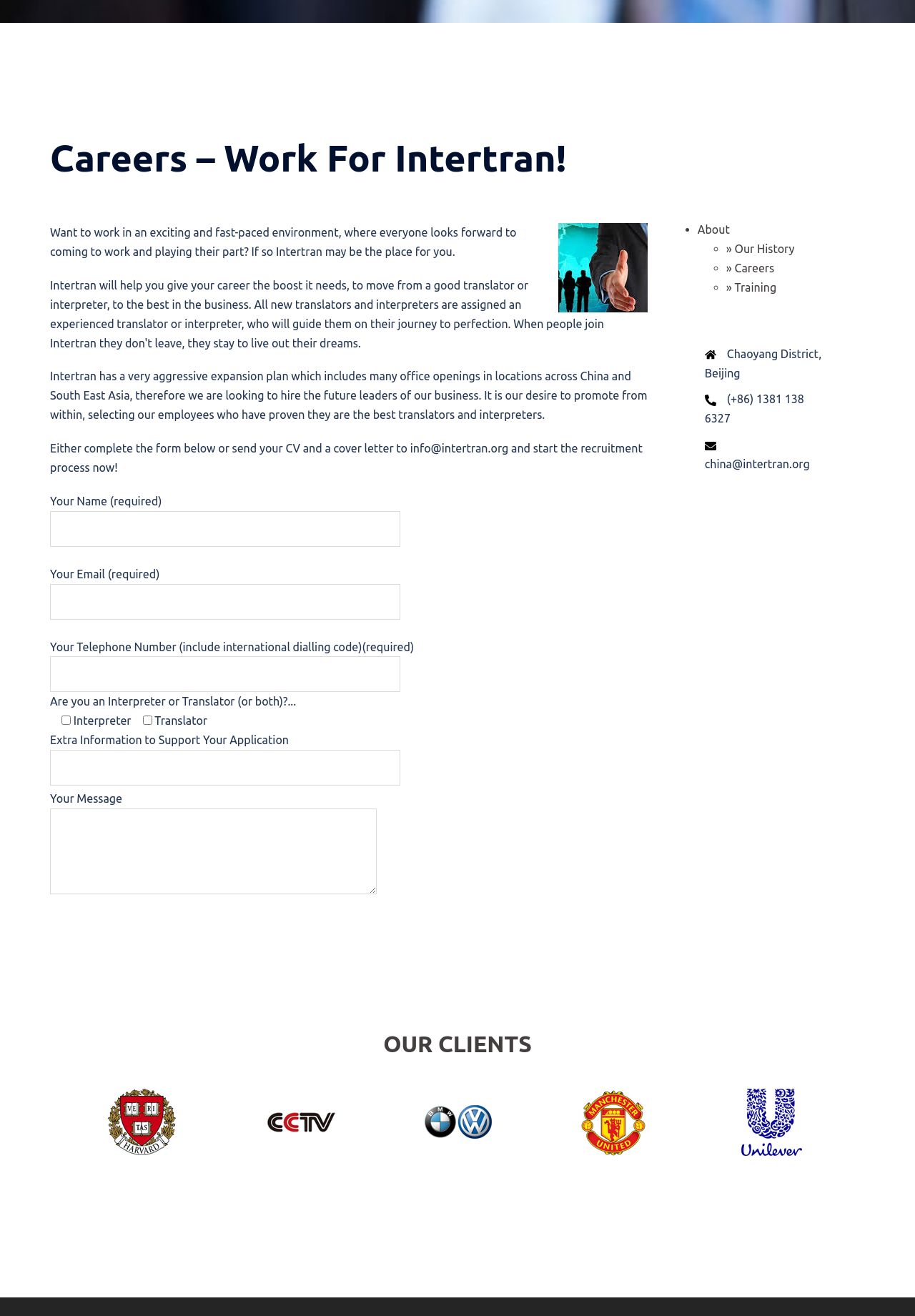Use a single word or phrase to respond to the question:
What is the company name?

Intertran